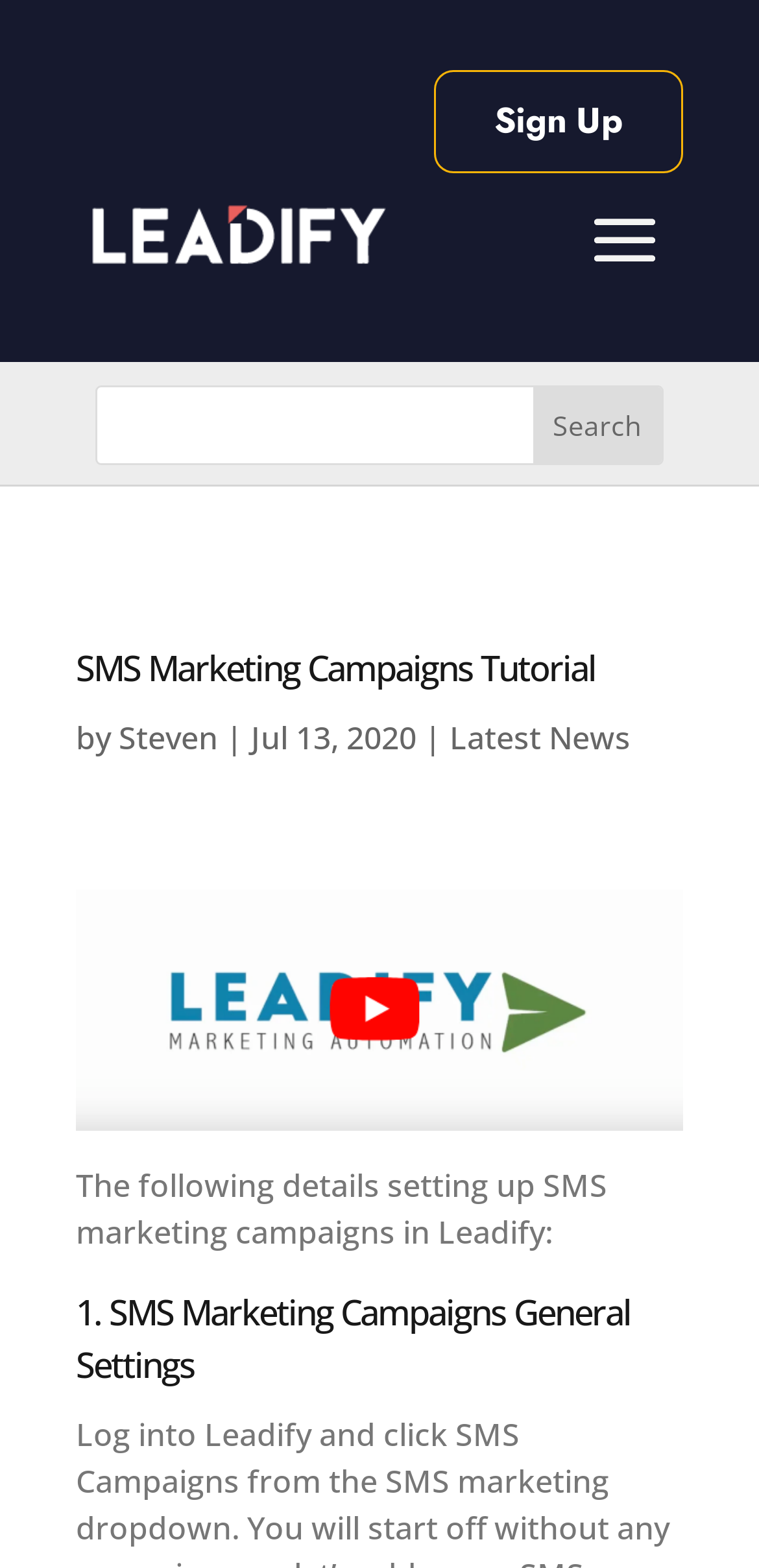Please specify the bounding box coordinates in the format (top-left x, top-left y, bottom-right x, bottom-right y), with all values as floating point numbers between 0 and 1. Identify the bounding box of the UI element described by: value="Search"

[0.703, 0.246, 0.872, 0.295]